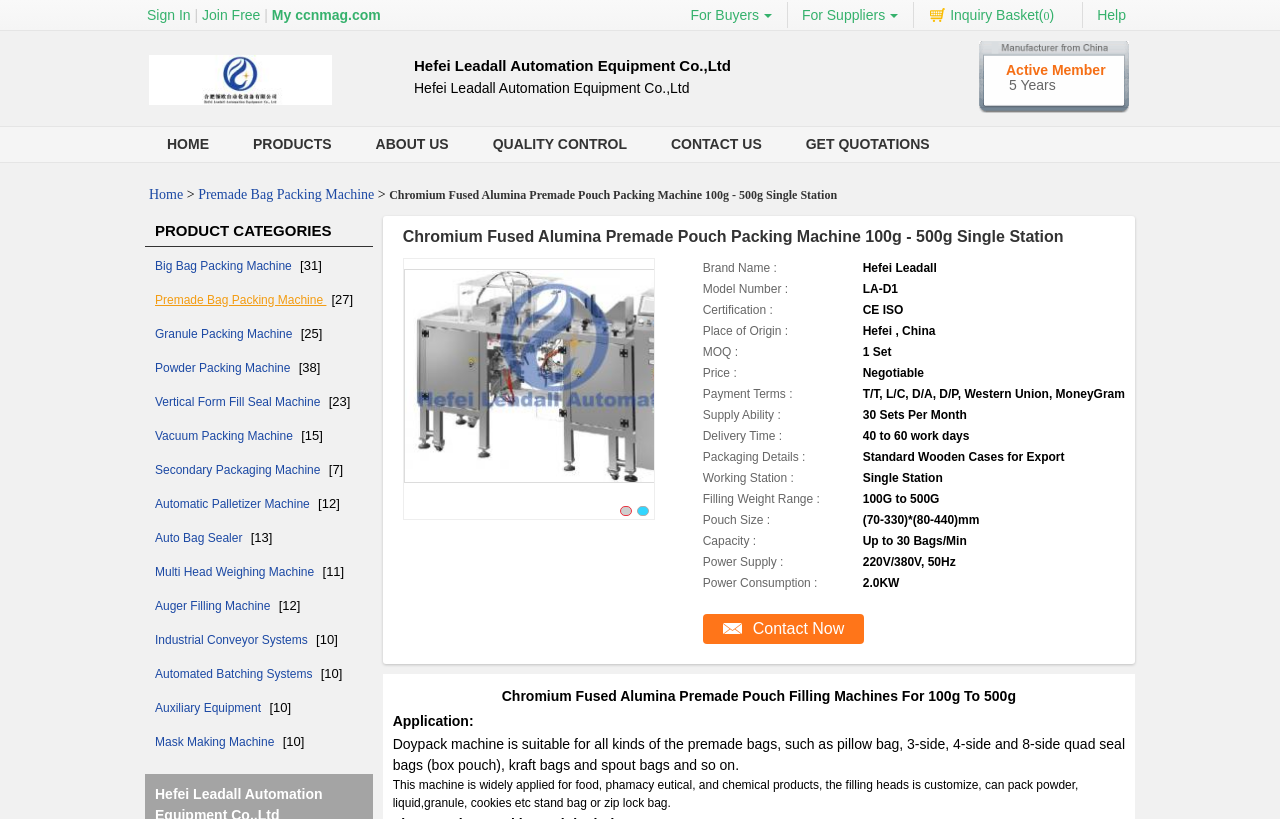Please locate the clickable area by providing the bounding box coordinates to follow this instruction: "Sign in".

[0.115, 0.002, 0.375, 0.034]